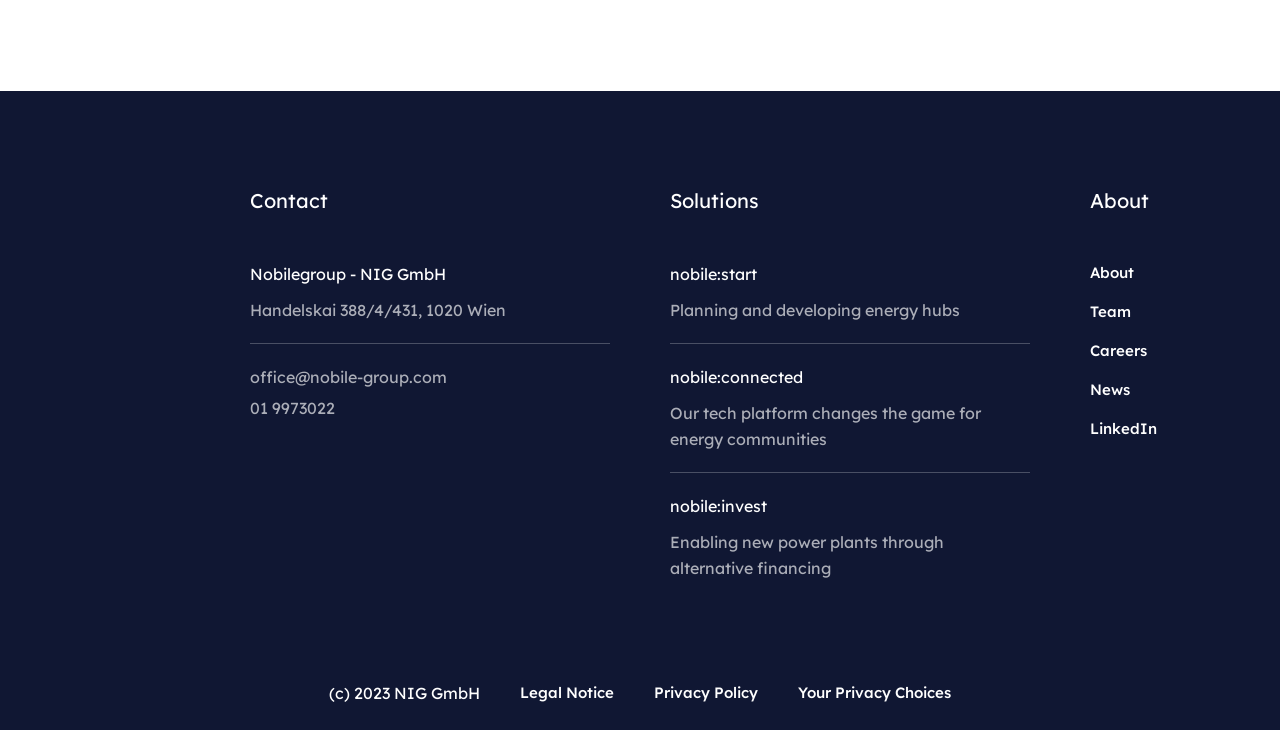Find the bounding box coordinates of the element to click in order to complete the given instruction: "Read the Legal Notice."

[0.406, 0.938, 0.48, 0.958]